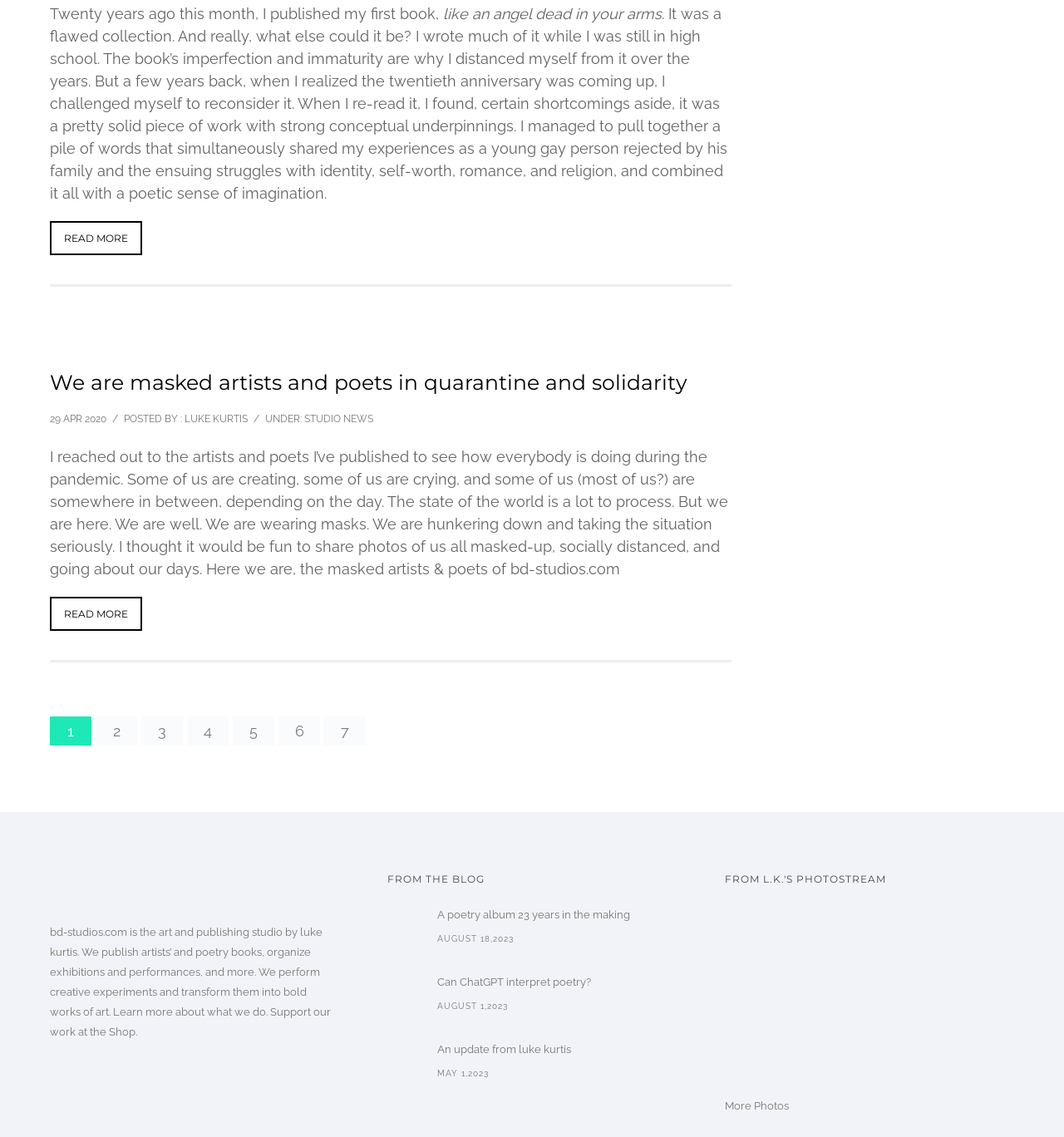Determine the bounding box coordinates of the region I should click to achieve the following instruction: "Learn more about the art and publishing studio". Ensure the bounding box coordinates are four float numbers between 0 and 1, i.e., [left, top, right, bottom].

[0.106, 0.885, 0.162, 0.896]